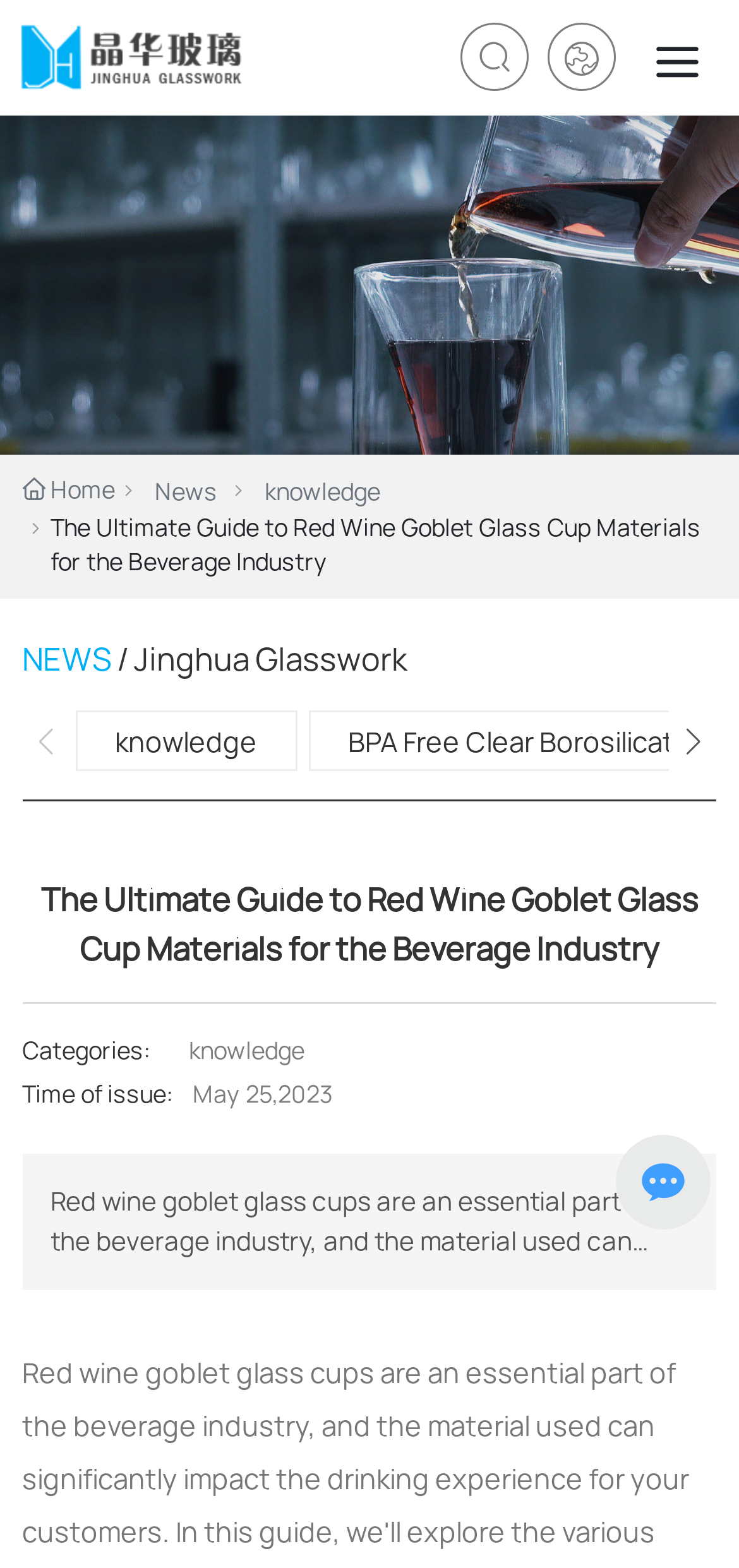Please specify the bounding box coordinates of the region to click in order to perform the following instruction: "Go to the NEWS page".

[0.0, 0.168, 1.0, 0.191]